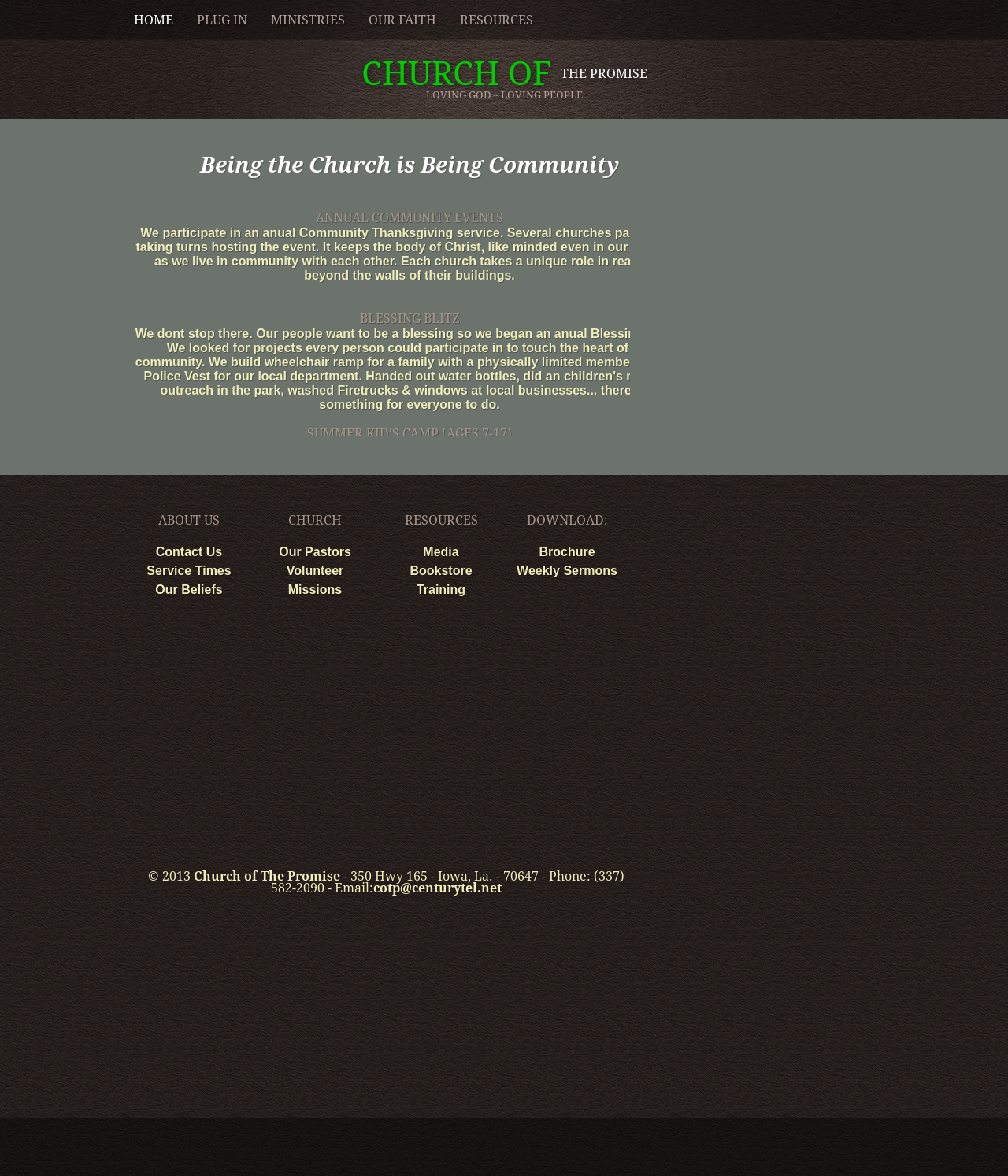Generate the title text from the webpage.

CHURCH OF THE PROMISE
LOVING GOD ~ LOVING PEOPLE